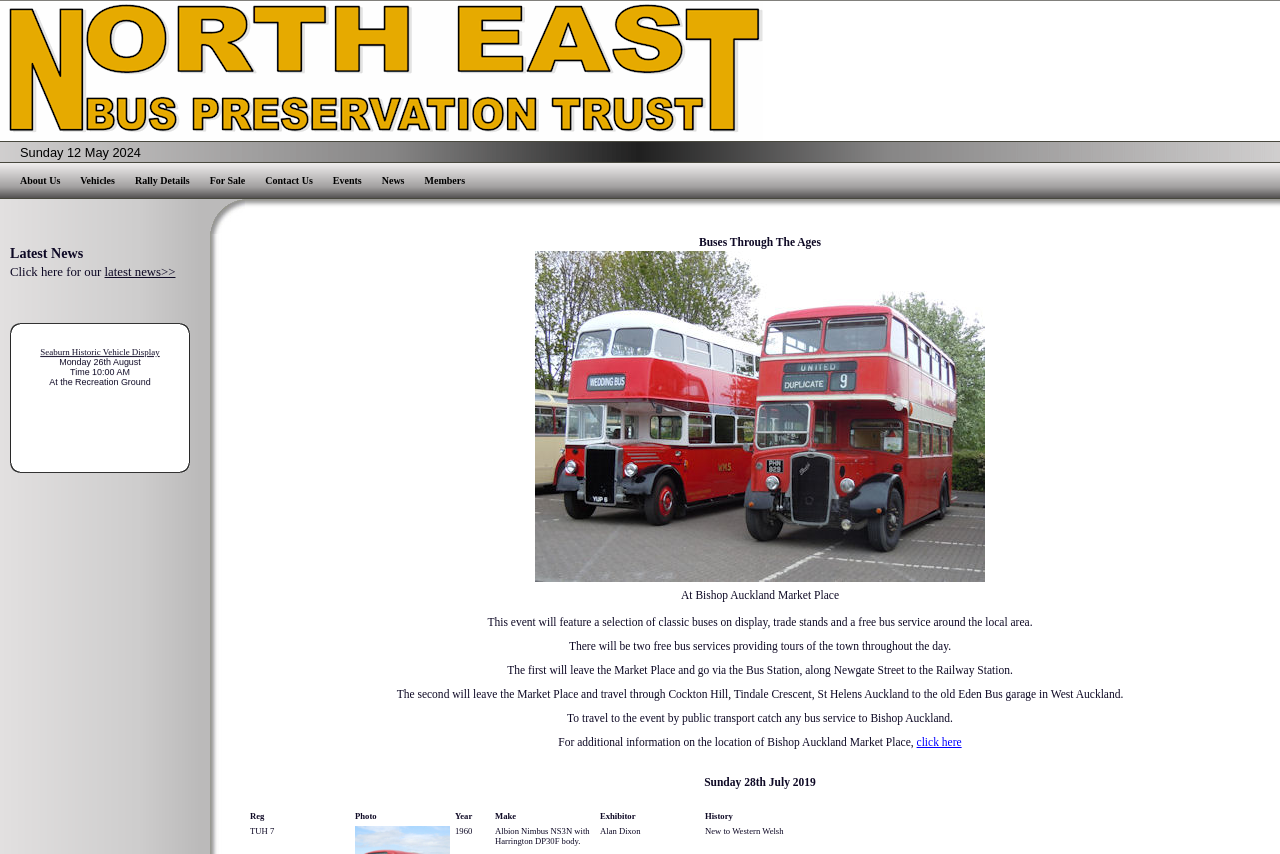What is the date of the Durham Vintage Bus Gathering?
From the image, provide a succinct answer in one word or a short phrase.

Sunday 16th June